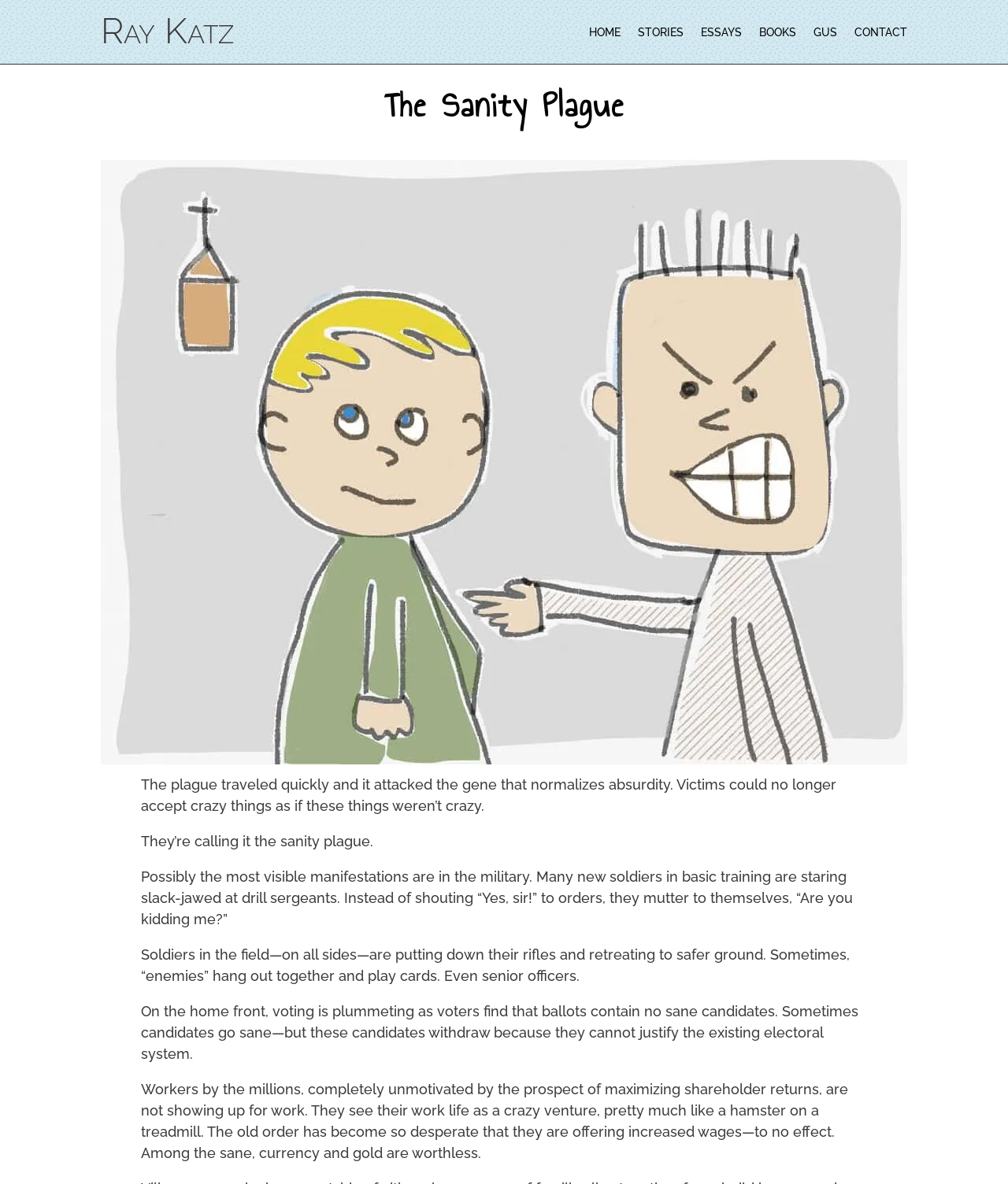Can you give a comprehensive explanation to the question given the content of the image?
What is the effect of the plague on soldiers in basic training?

I found the answer by reading the text content of the StaticText element that describes the effect of the plague on soldiers in basic training, which states 'Many new soldiers in basic training are staring slack-jawed at drill sergeants.'